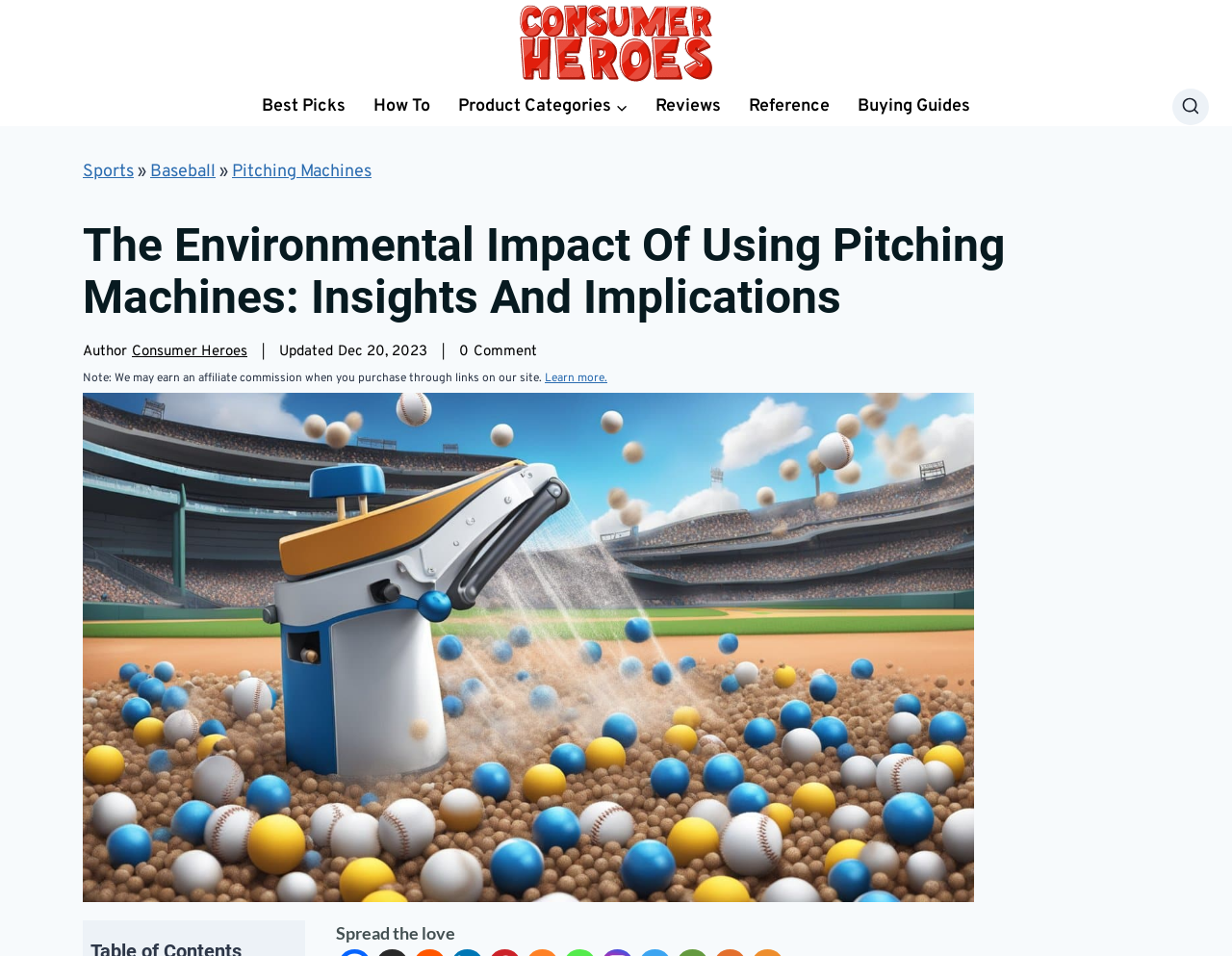Extract the primary heading text from the webpage.

The Environmental Impact Of Using Pitching Machines: Insights And Implications